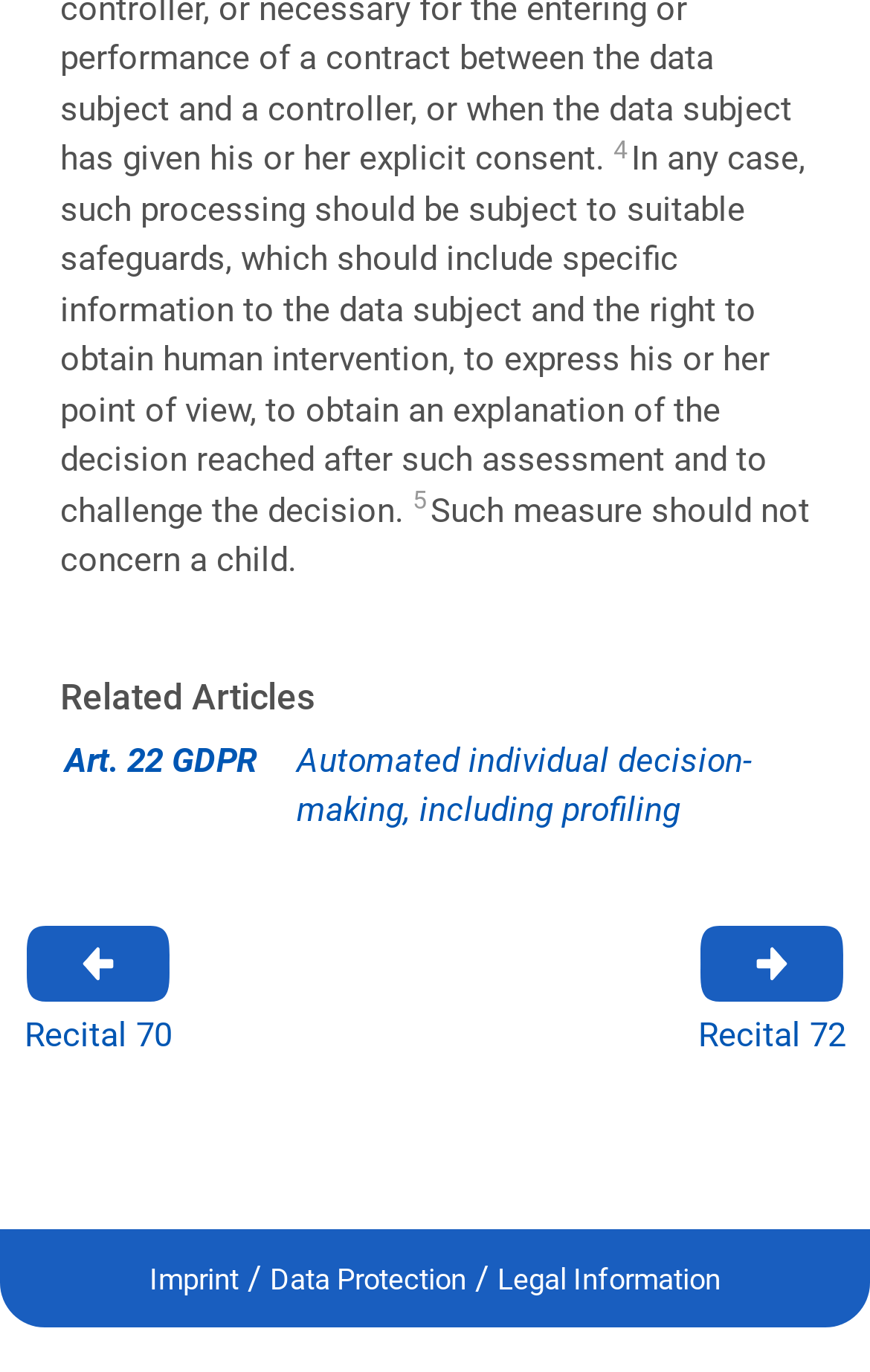How many links are present in the footer section?
Answer the question with as much detail as possible.

The footer section of the webpage contains a table with four links: 'Imprint', 'Data Protection', 'Legal Information', and a separator '/' in between, indicating that there are four links present in the footer section.